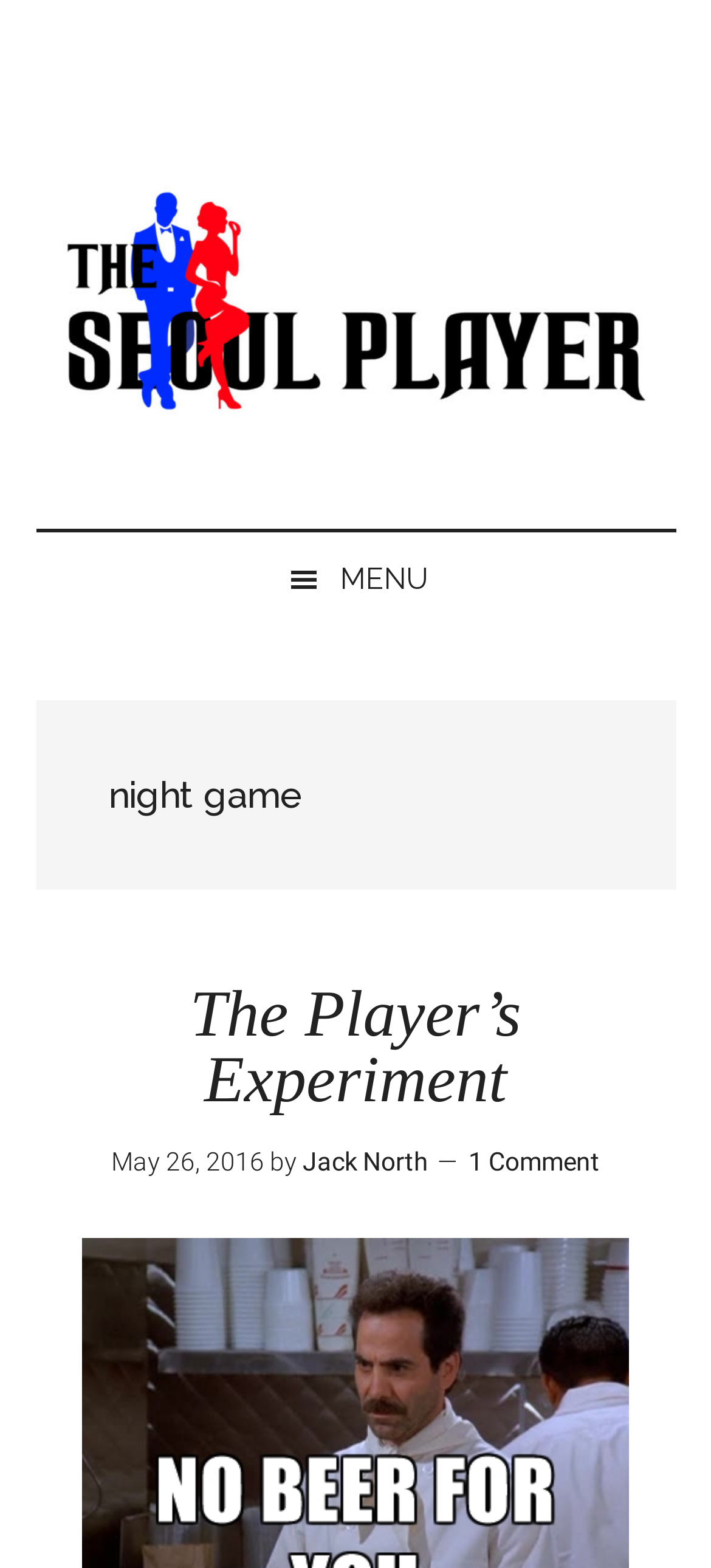Identify the bounding box for the UI element described as: "The Seoul Player". The coordinates should be four float numbers between 0 and 1, i.e., [left, top, right, bottom].

[0.05, 0.047, 0.95, 0.337]